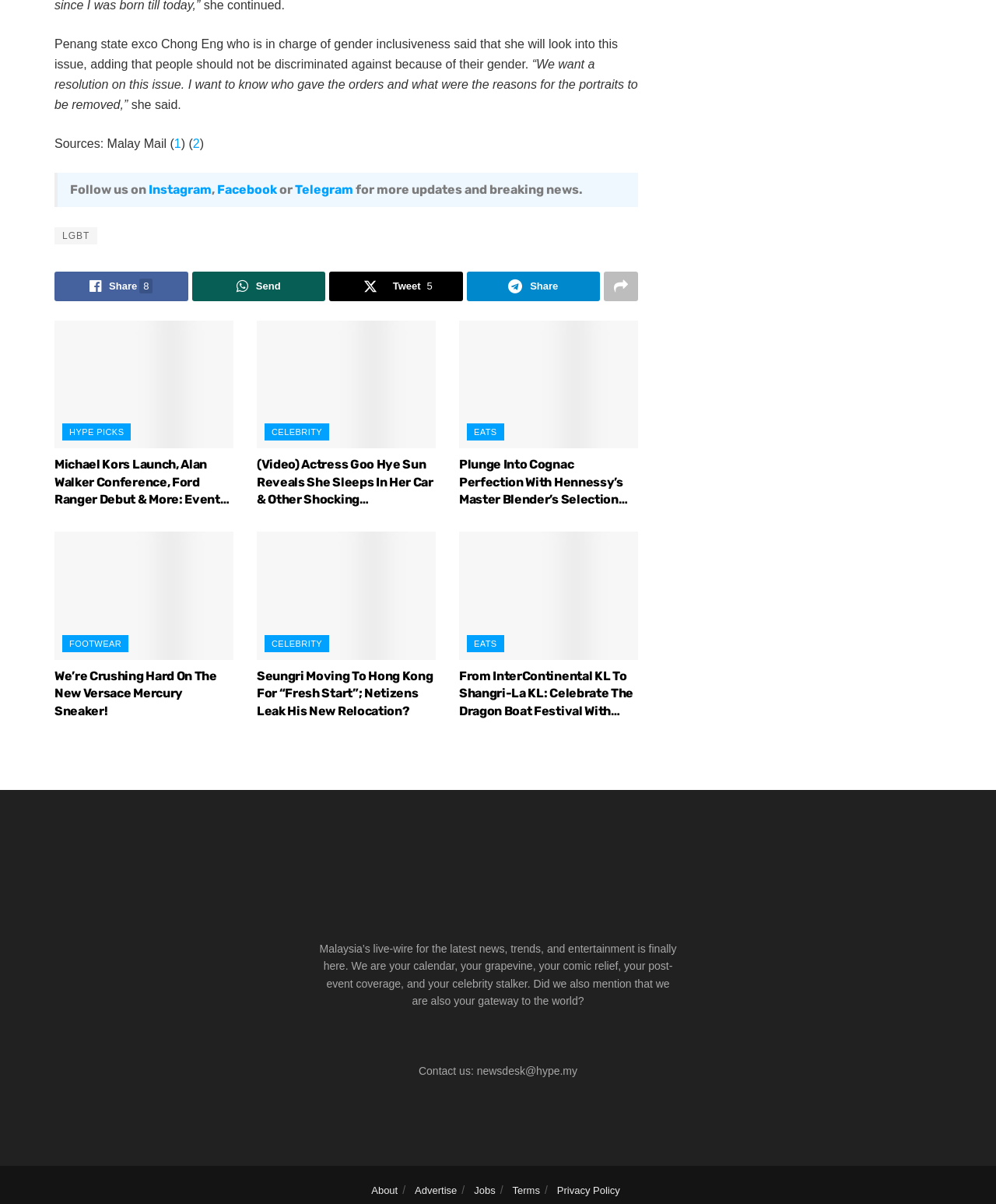Could you indicate the bounding box coordinates of the region to click in order to complete this instruction: "Learn more about Hennessy’s Master Blender’s Selection No. 5".

[0.461, 0.38, 0.63, 0.435]